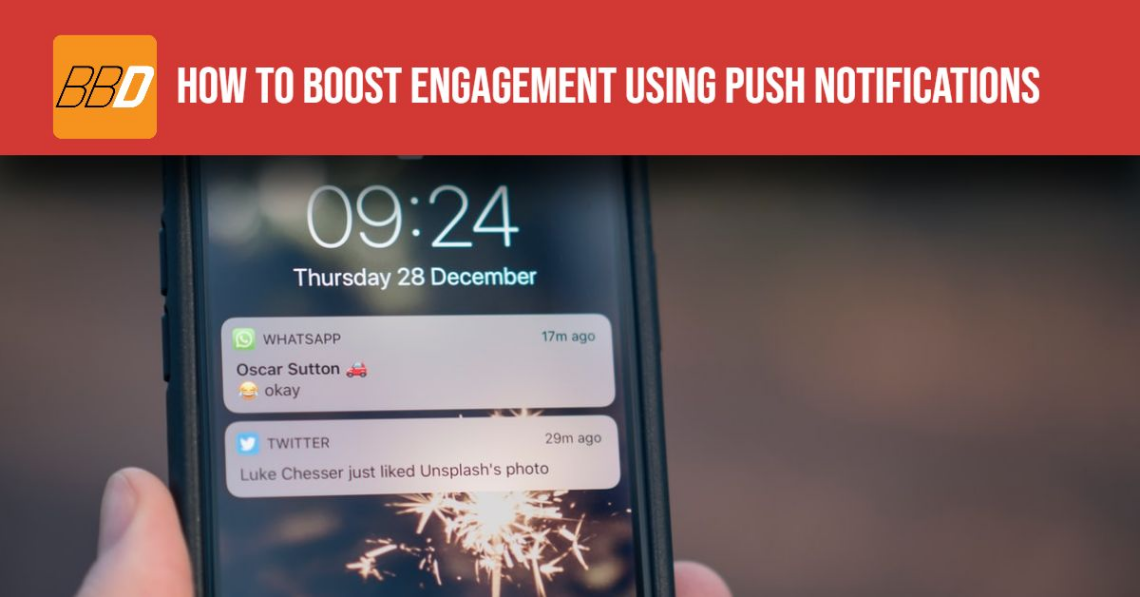Describe every aspect of the image in detail.

The image features a smartphone displaying notifications prominently on the screen. At the top, the date and time are visible, indicating Thursday, December 28, at 09:24. Below this, two notifications are highlighted: one from WhatsApp showing a message from "Oscar Sutton," accompanied by a small car icon, and another from Twitter informing that "Luke Chesser just liked Unsplash's photo." The visual presentation emphasizes the importance of push notifications in increasing user engagement, complementing concepts discussed in the article titled "How to Boost Engagement Using Push Notifications" featured above the screen in a bold red banner. This image underscores the significance of instant communication through mobile apps as a key strategy for enhancing interaction with users.